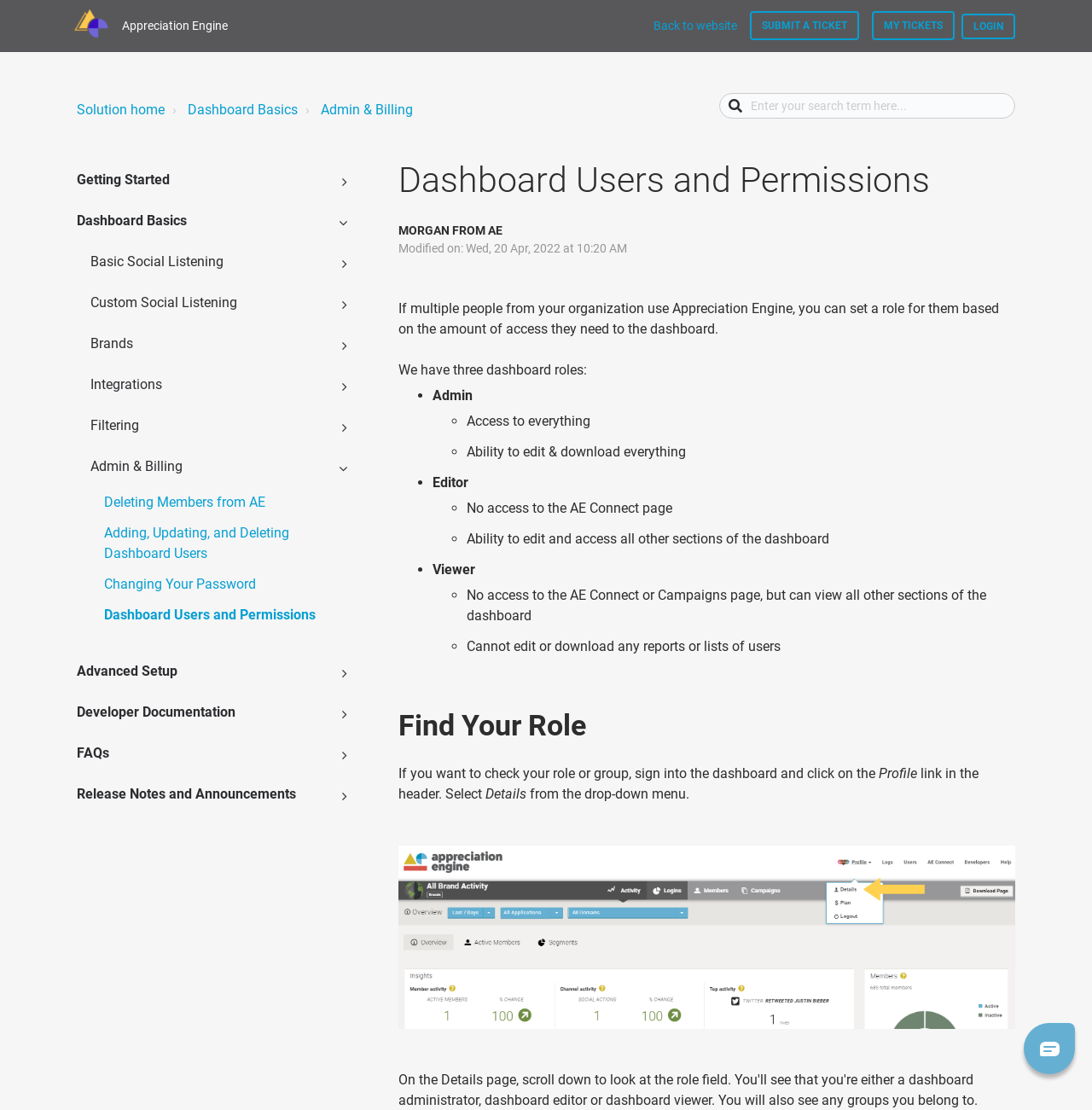Find the bounding box coordinates of the area that needs to be clicked in order to achieve the following instruction: "Click the 'LOGIN' link". The coordinates should be specified as four float numbers between 0 and 1, i.e., [left, top, right, bottom].

[0.88, 0.012, 0.93, 0.035]